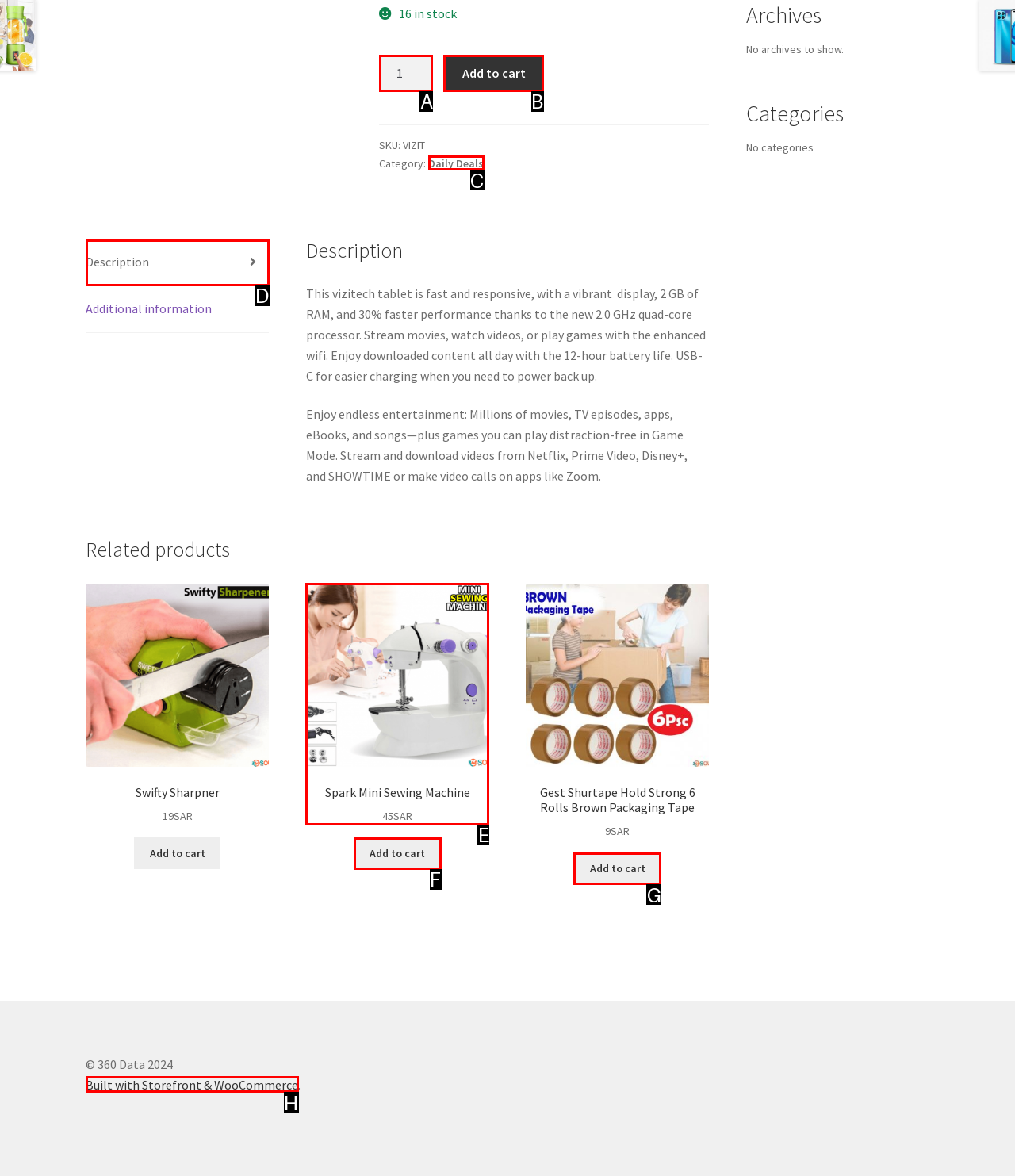From the provided options, pick the HTML element that matches the description: Built with Storefront & WooCommerce. Respond with the letter corresponding to your choice.

H